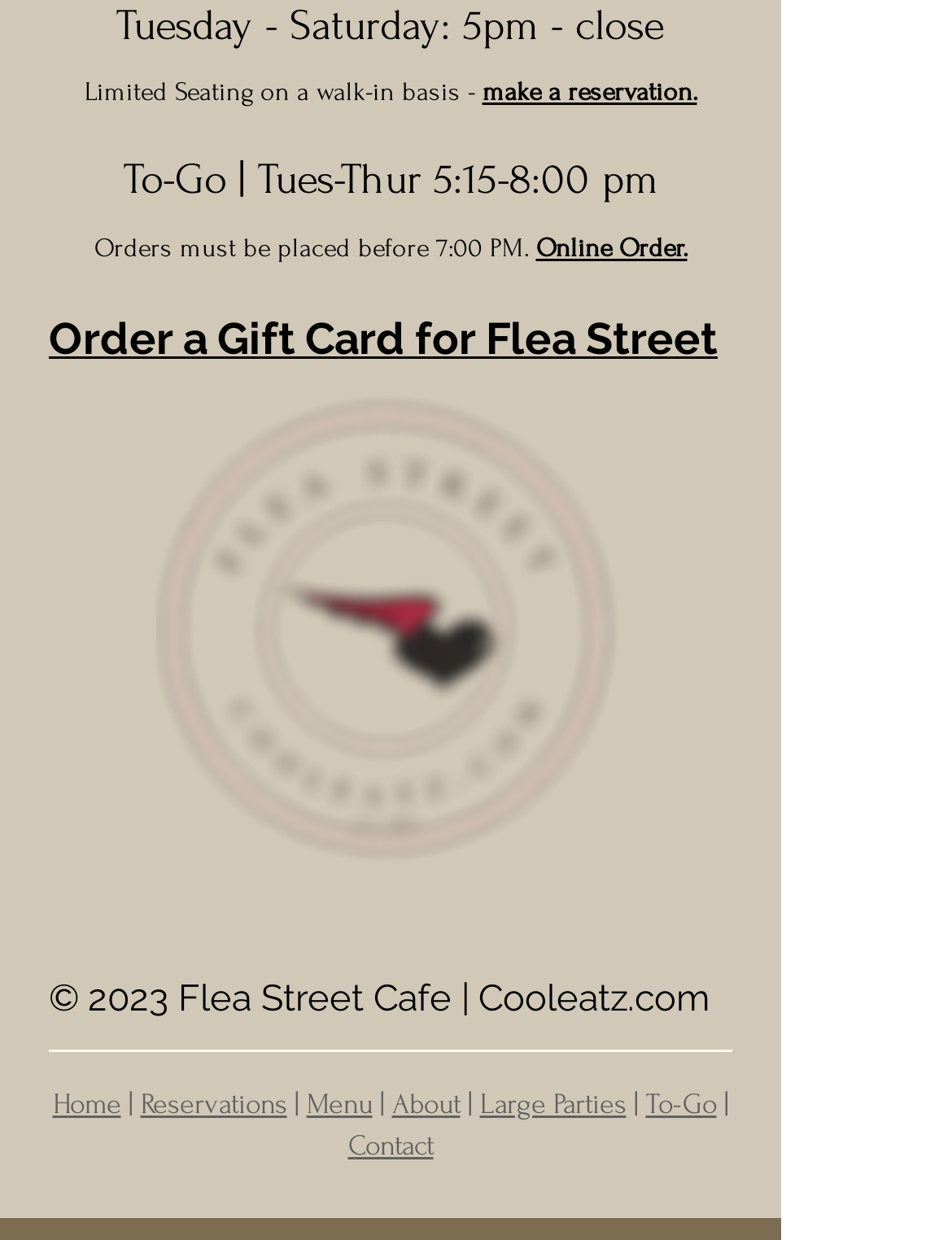How can I make a reservation?
Examine the webpage screenshot and provide an in-depth answer to the question.

I found the answer by looking at the link 'make a reservation' which is located near the text 'Limited Seating on a walk-in basis -', suggesting that users can click on this link to make a reservation.